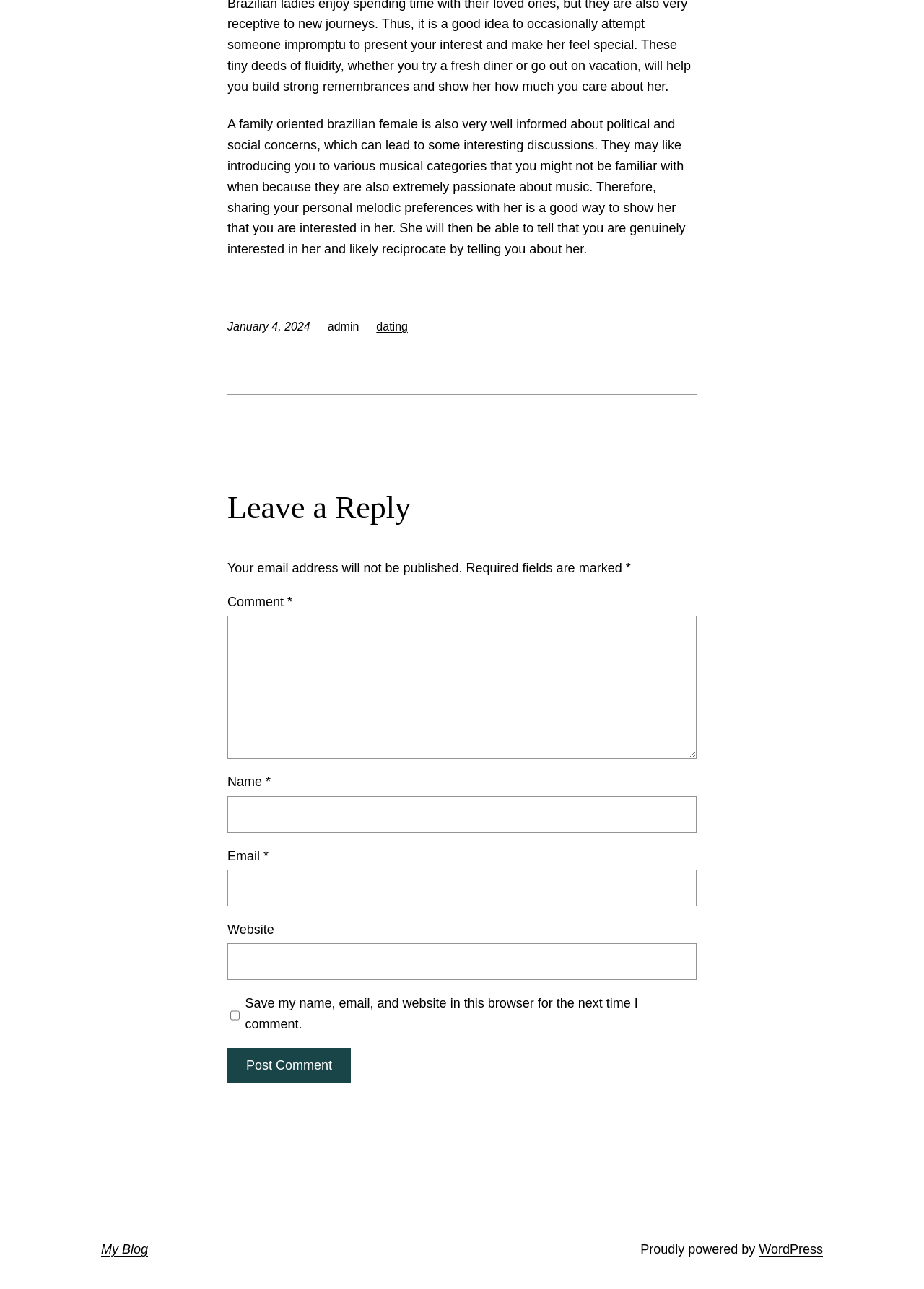Locate the bounding box coordinates of the element that needs to be clicked to carry out the instruction: "Leave a comment". The coordinates should be given as four float numbers ranging from 0 to 1, i.e., [left, top, right, bottom].

[0.246, 0.478, 0.754, 0.589]